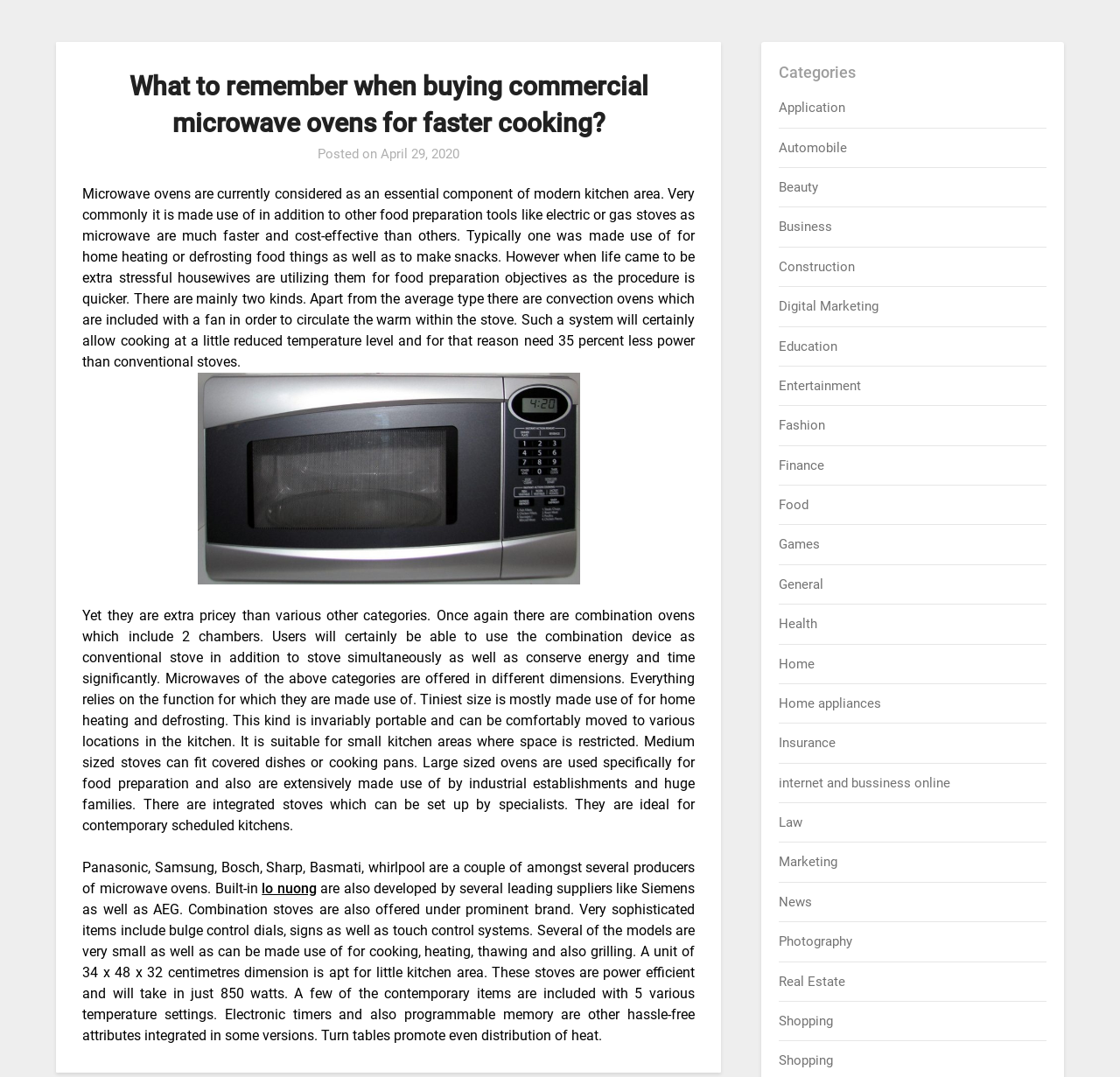What is the text of the webpage's headline?

What to remember when buying commercial microwave ovens for faster cooking?